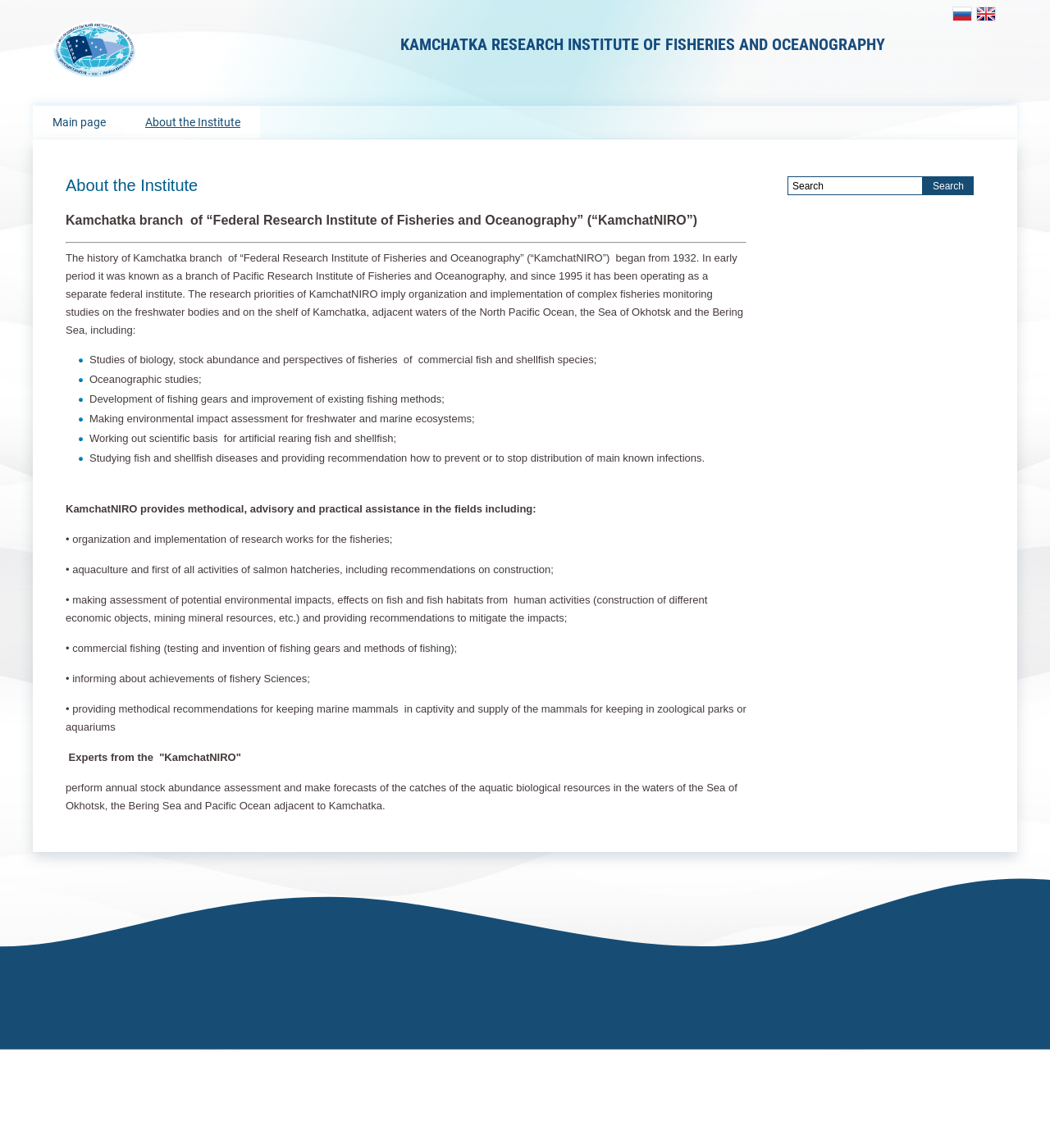Please specify the bounding box coordinates of the clickable section necessary to execute the following command: "Switch to Russian language".

[0.908, 0.006, 0.925, 0.018]